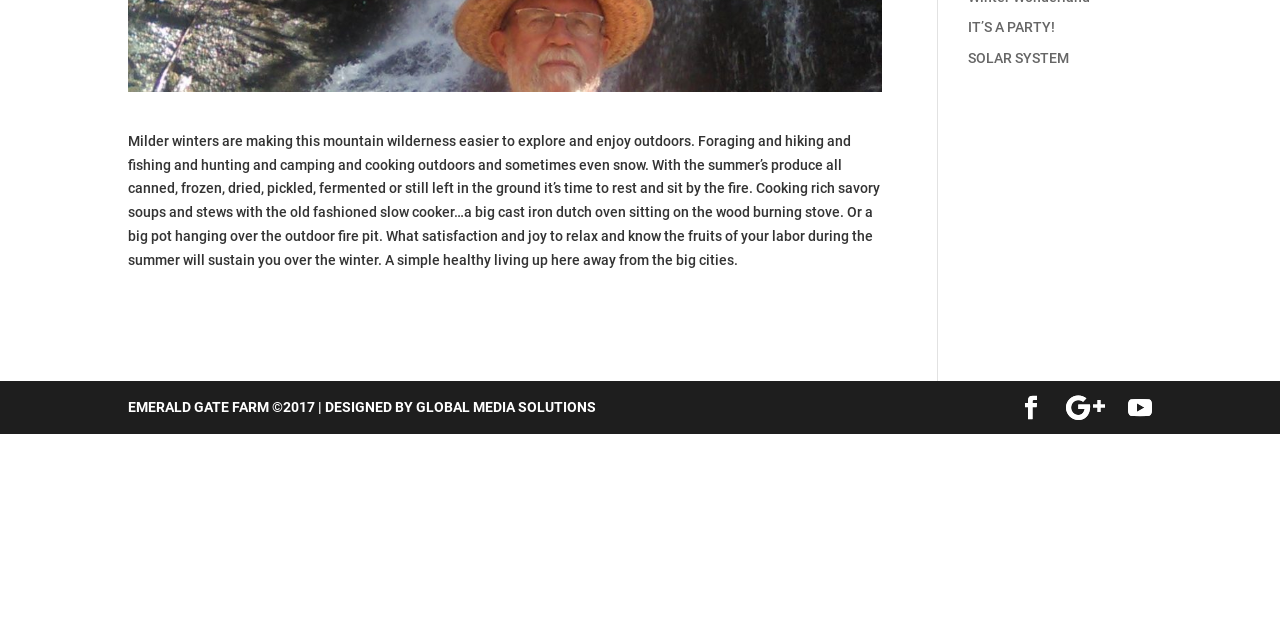Provide the bounding box coordinates of the HTML element this sentence describes: "IT’S A PARTY!".

[0.756, 0.03, 0.824, 0.055]